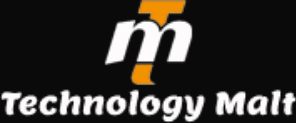What is the background color of the logo?
From the details in the image, provide a complete and detailed answer to the question.

The background of the logo appears to be dark, which enhances the visibility and impact of the logo, making it stand out more prominently.